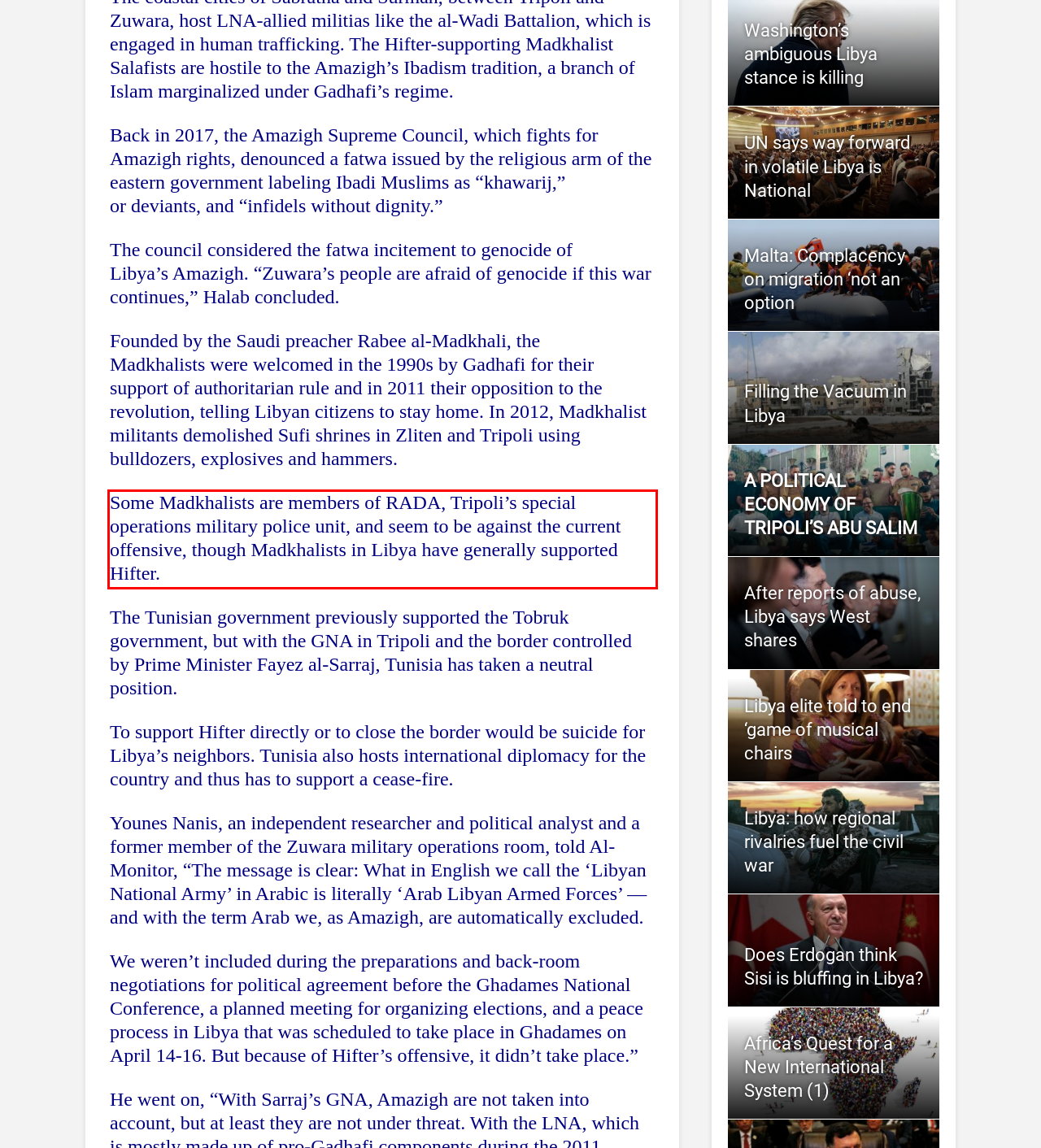You are provided with a screenshot of a webpage that includes a UI element enclosed in a red rectangle. Extract the text content inside this red rectangle.

Some Madkhalists are members of RADA, Tripoli’s special operations military police unit, and seem to be against the current offensive, though Madkhalists in Libya have generally supported Hifter.